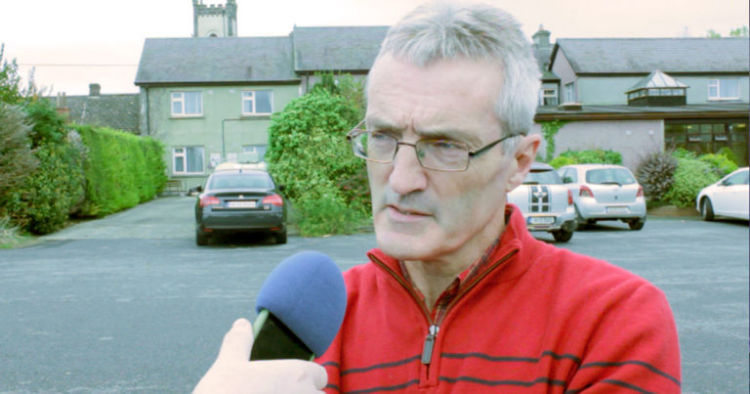Analyze the image and answer the question with as much detail as possible: 
Who is Colm Bonnar discussing in the interview?

According to the caption, Colm Bonnar is discussing the strength of the Galway hurling team, emphasizing their competitiveness despite the absence of key player Joe Canning, which implies that Joe Canning is an important player in the team.